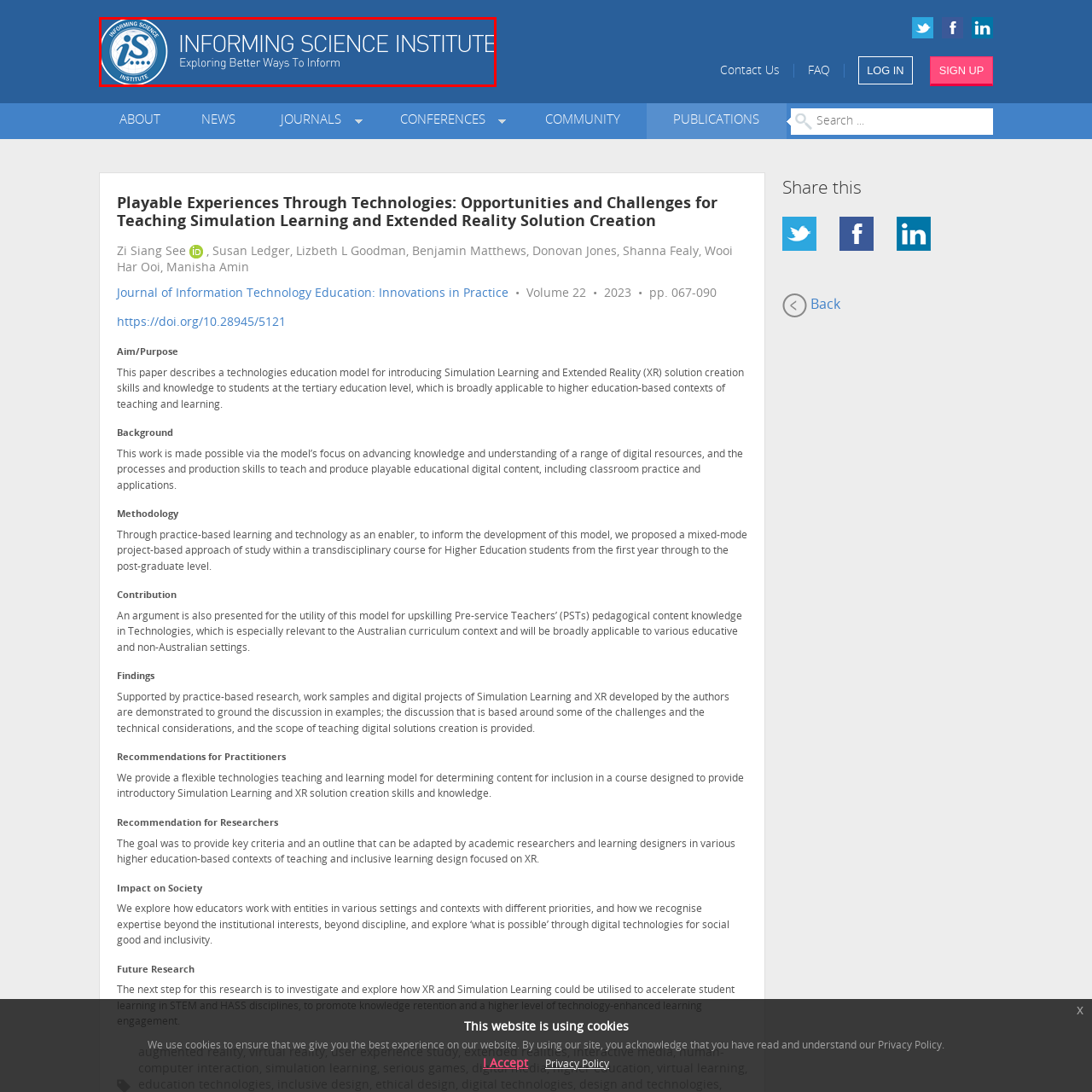What does the tagline of the institute read?
Examine the area marked by the red bounding box and respond with a one-word or short phrase answer.

Exploring Better Ways To Inform